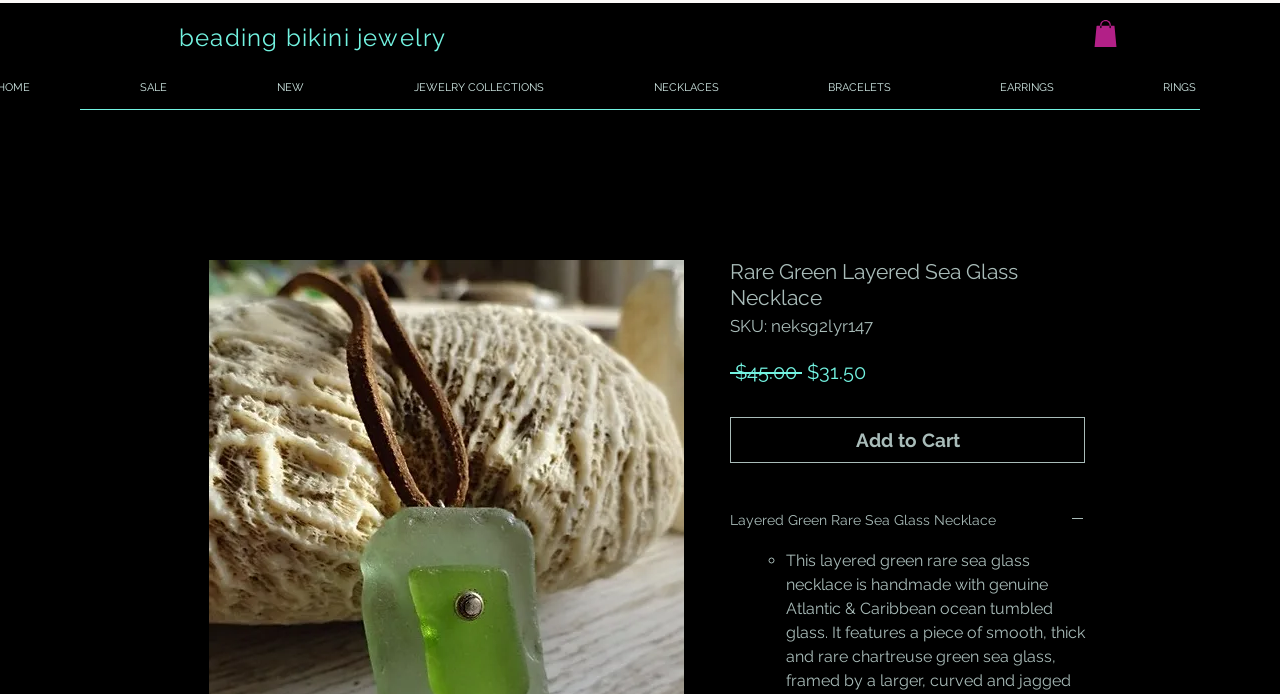Summarize the webpage with intricate details.

This webpage appears to be a product page for a unique layered sea glass necklace. At the top, there is a heading that reads "beading bikini jewelry" with a link to the same text. Next to it, there is a prominent heading that announces "UP TO 60% OFF". 

On the top right, there is a button with an image, and a link to "SALE" is located above a navigation menu with links to "NEW", "JEWELRY COLLECTIONS", "NECKLACES", "BRACELETS", "EARRINGS", and "RINGS". 

Below the navigation menu, there is a heading that displays the product name, "Rare Green Layered Sea Glass Necklace". Underneath, there is a section with product details, including the SKU number, prices, and a "Regular Price" and "Sale Price" comparison. 

To the right of the product details, there are two buttons: "Add to Cart" and a dropdown button with the product name, which expands to reveal a heading and an image. 

Below the product details, there is a list with a single list marker, "◦", indicating the start of a list, but the list items are not visible in this screenshot.